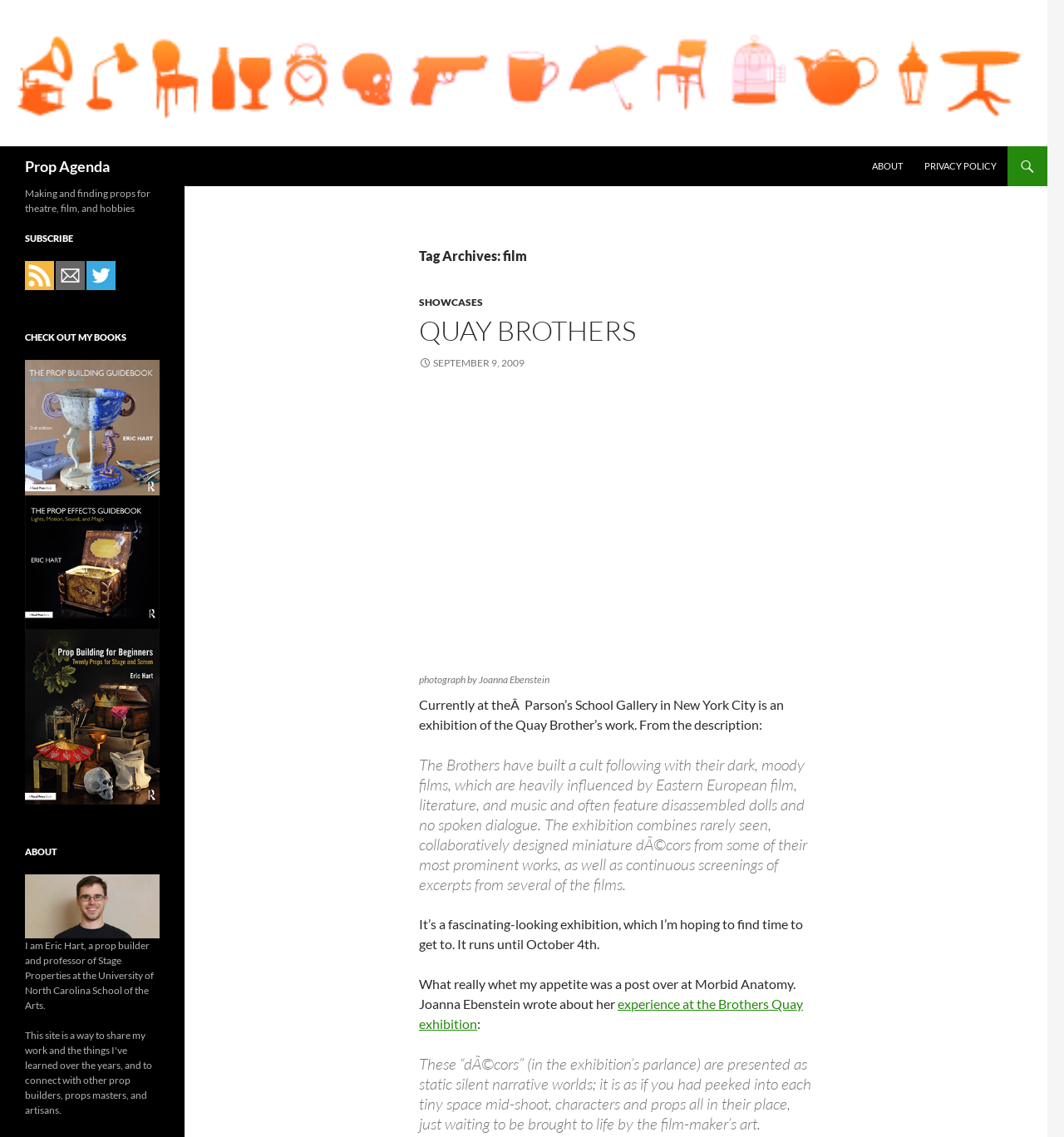Provide a one-word or short-phrase answer to the question:
How many books are mentioned on the webpage?

3